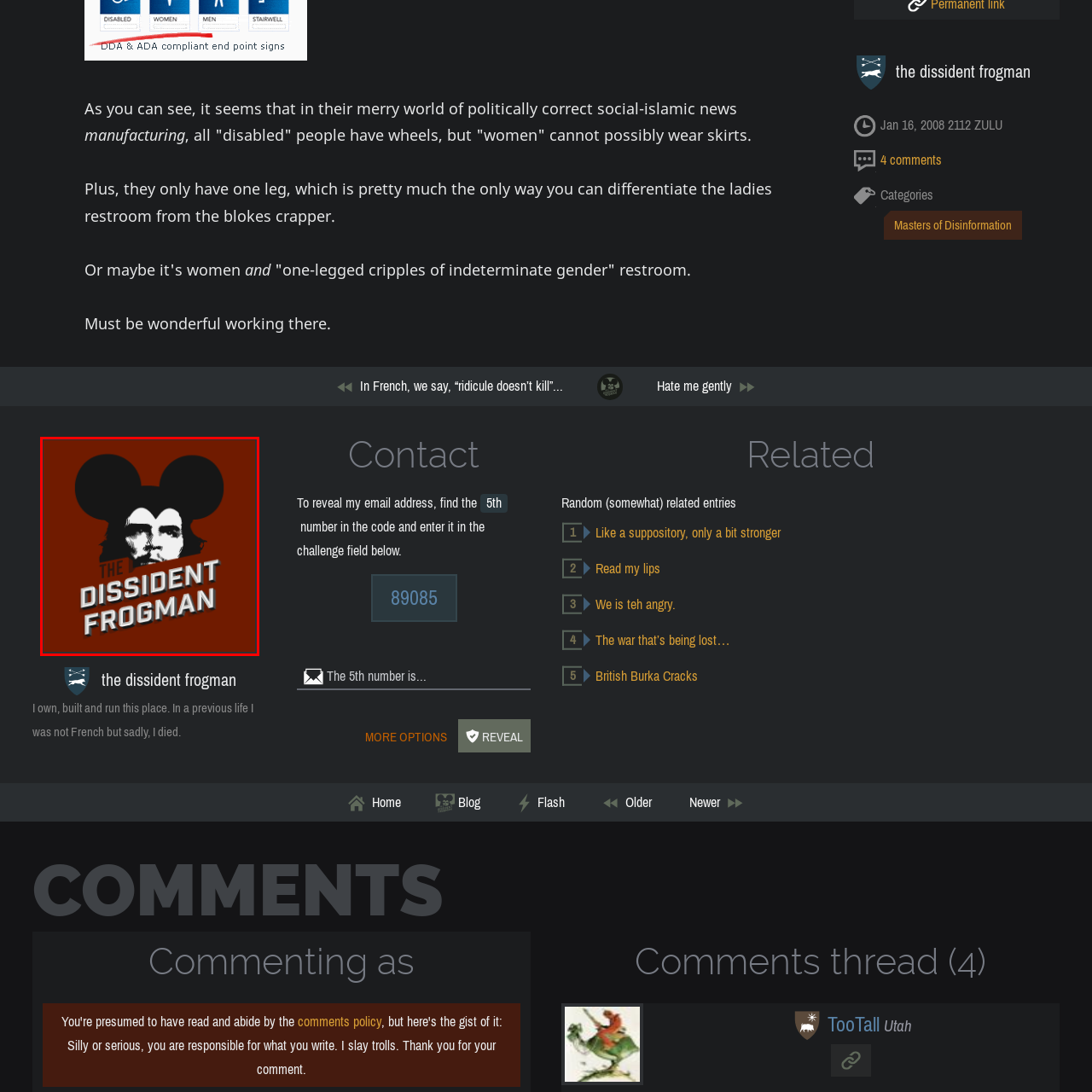What is the background color?
Check the image enclosed by the red bounding box and reply to the question using a single word or phrase.

Rich, warm color